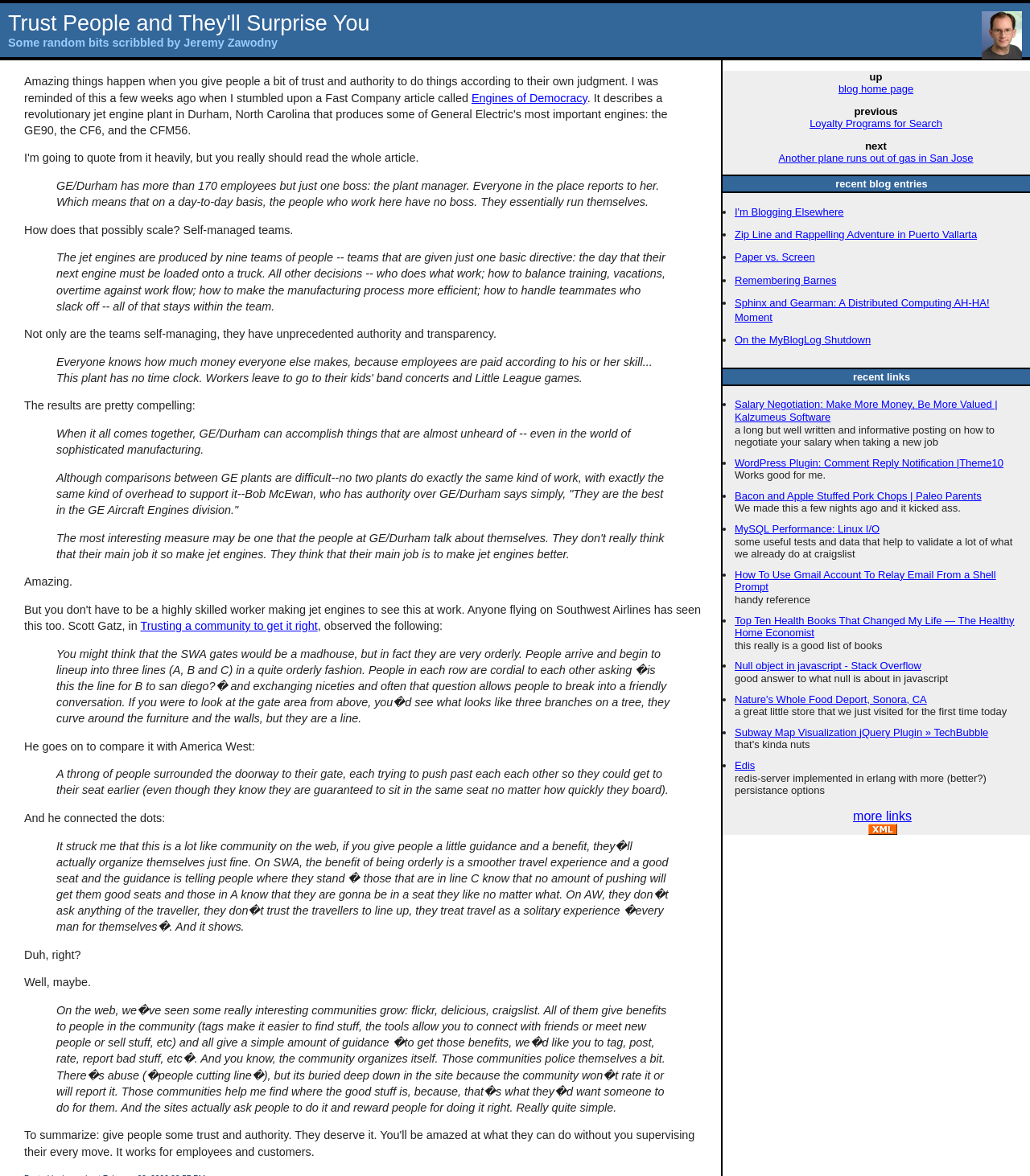What is the author of the blog?
Use the information from the image to give a detailed answer to the question.

The author of the blog is mentioned in the second static text element, which says 'Some random bits scribbled by Jeremy Zawodny'.